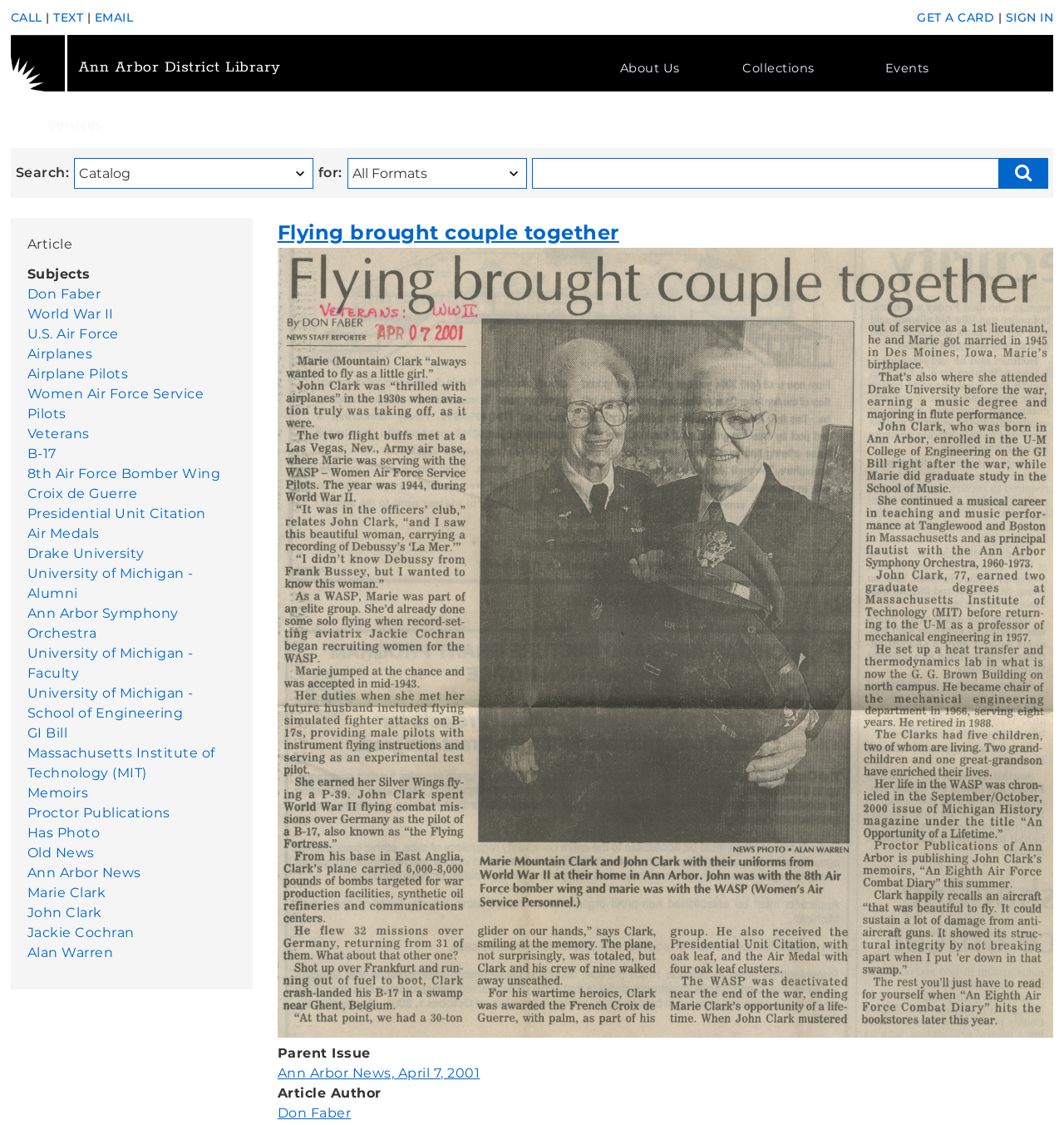Identify the bounding box coordinates for the UI element described as: "CALL". The coordinates should be provided as four floats between 0 and 1: [left, top, right, bottom].

[0.01, 0.008, 0.04, 0.022]